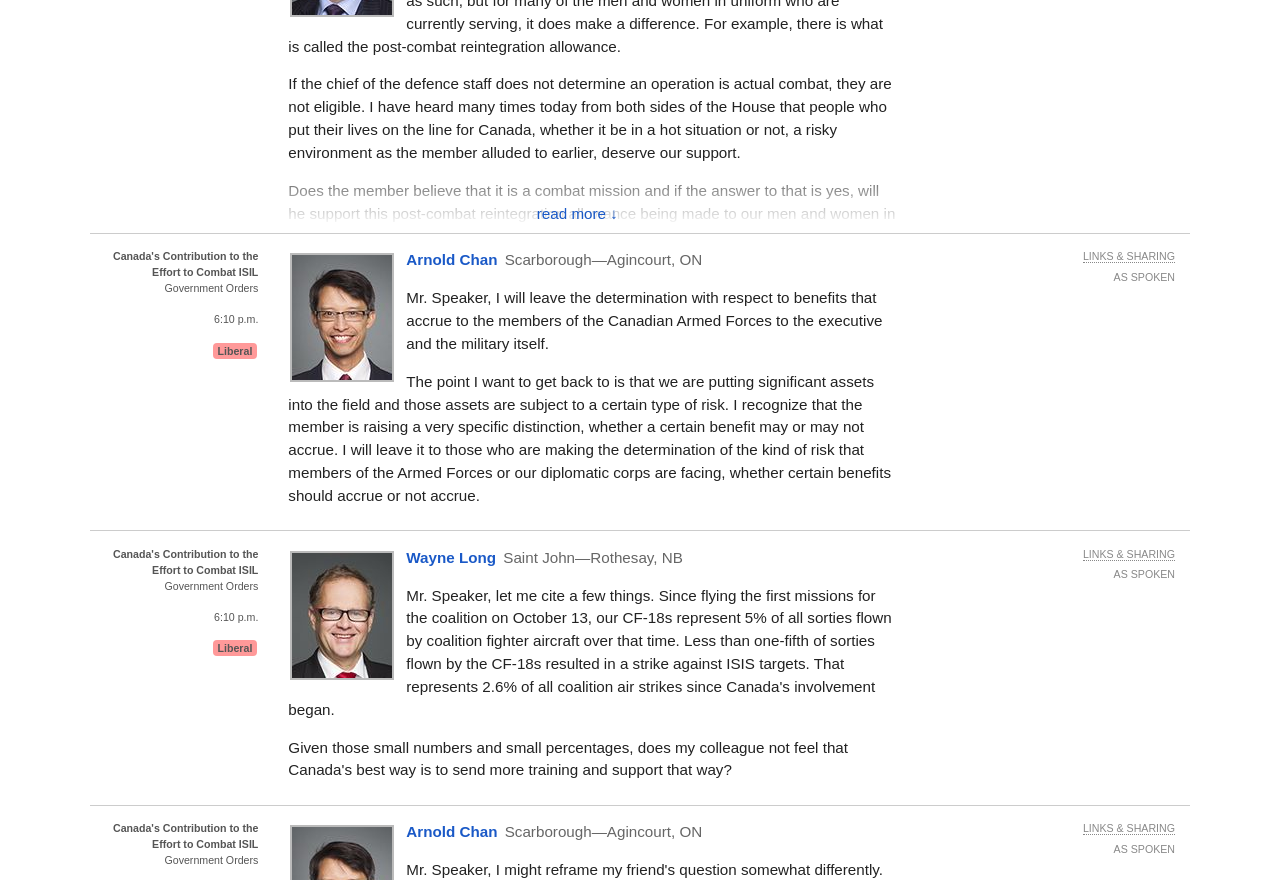Find and provide the bounding box coordinates for the UI element described here: "Minister of Foreign Affairs". The coordinates should be given as four float numbers between 0 and 1: [left, top, right, bottom].

[0.225, 0.153, 0.7, 0.199]